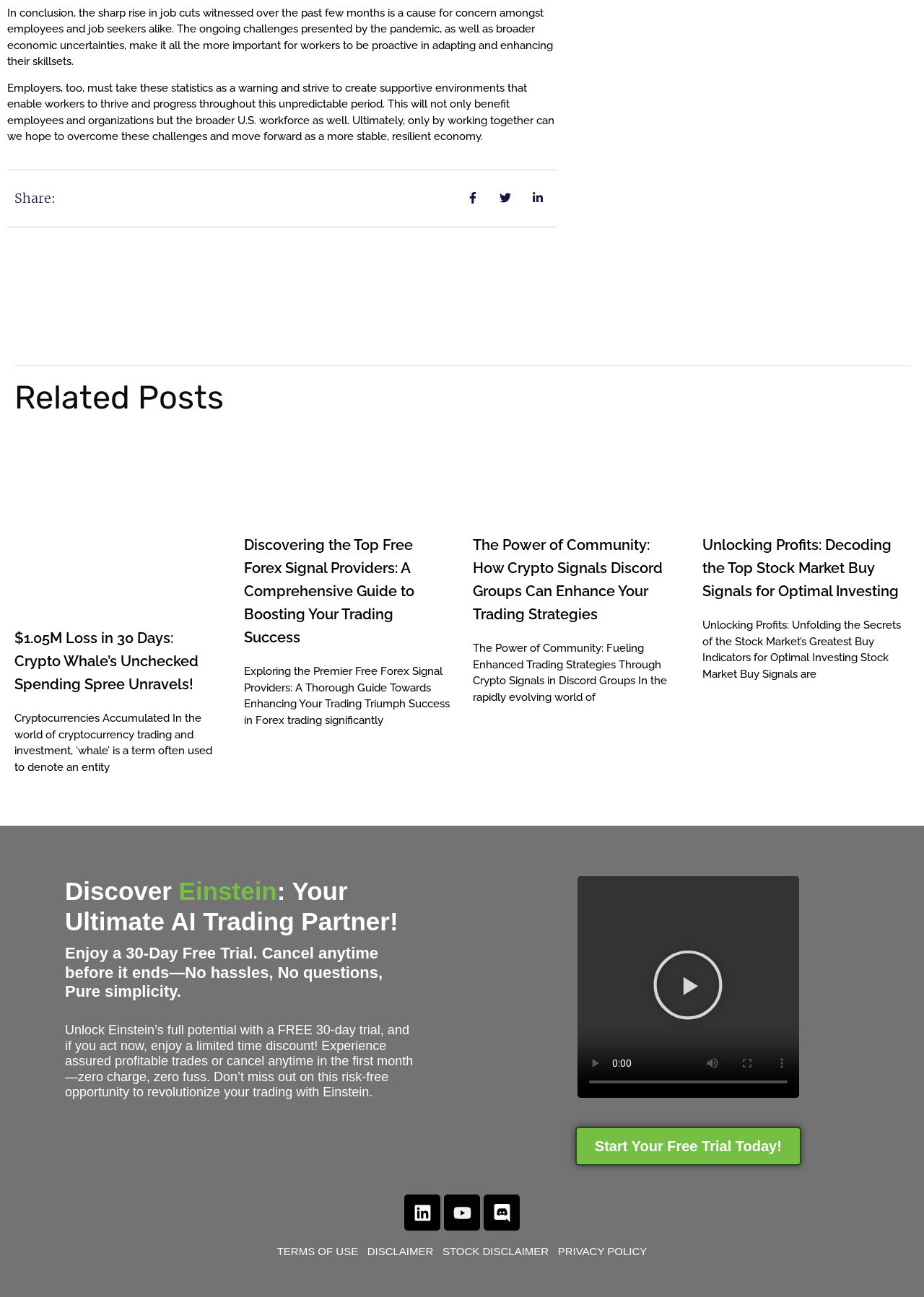Find the bounding box coordinates of the element I should click to carry out the following instruction: "Start your free trial today".

[0.623, 0.869, 0.867, 0.899]